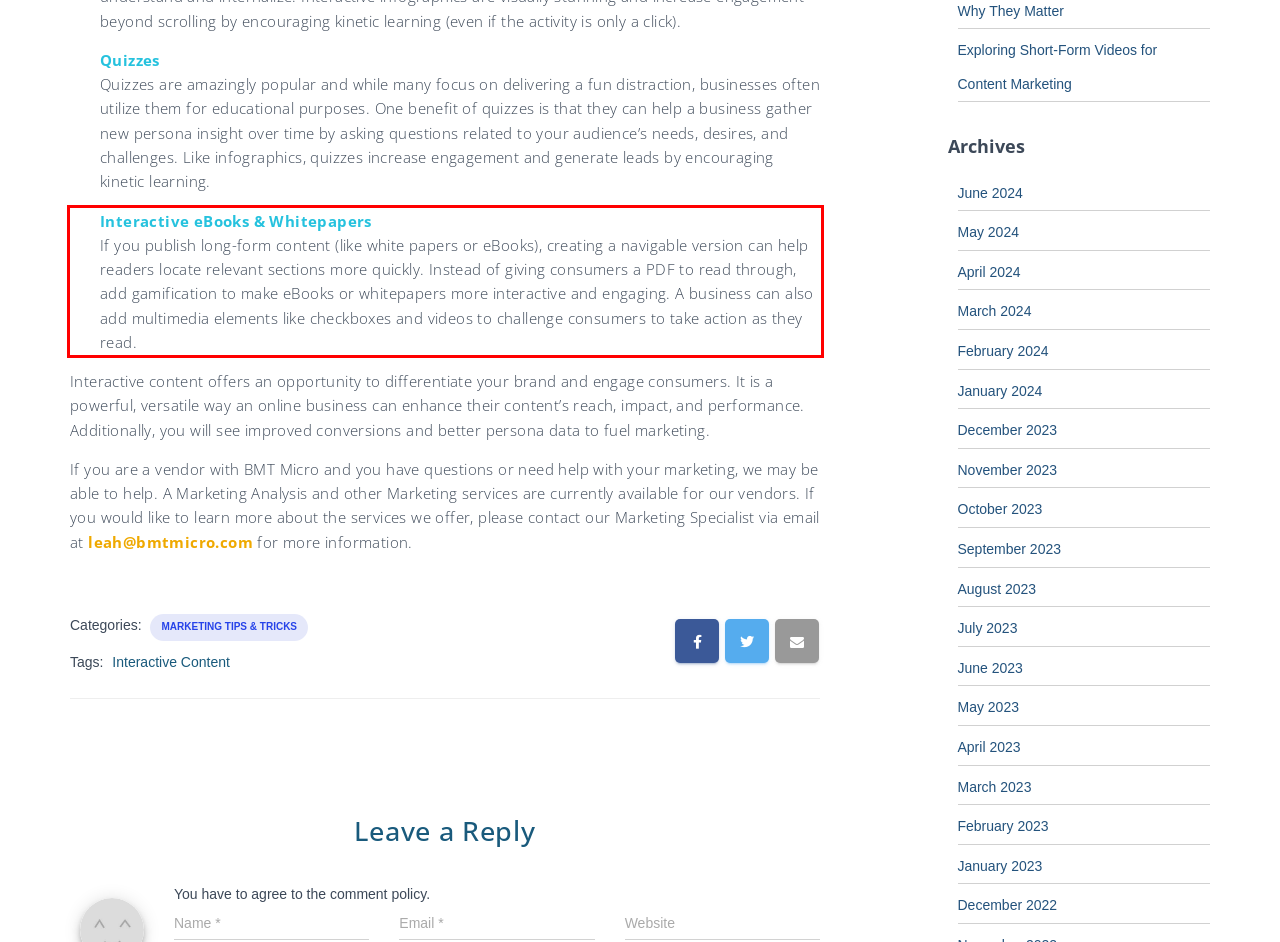You have a screenshot with a red rectangle around a UI element. Recognize and extract the text within this red bounding box using OCR.

Interactive eBooks & Whitepapers If you publish long-form content (like white papers or eBooks), creating a navigable version can help readers locate relevant sections more quickly. Instead of giving consumers a PDF to read through, add gamification to make eBooks or whitepapers more interactive and engaging. A business can also add multimedia elements like checkboxes and videos to challenge consumers to take action as they read.